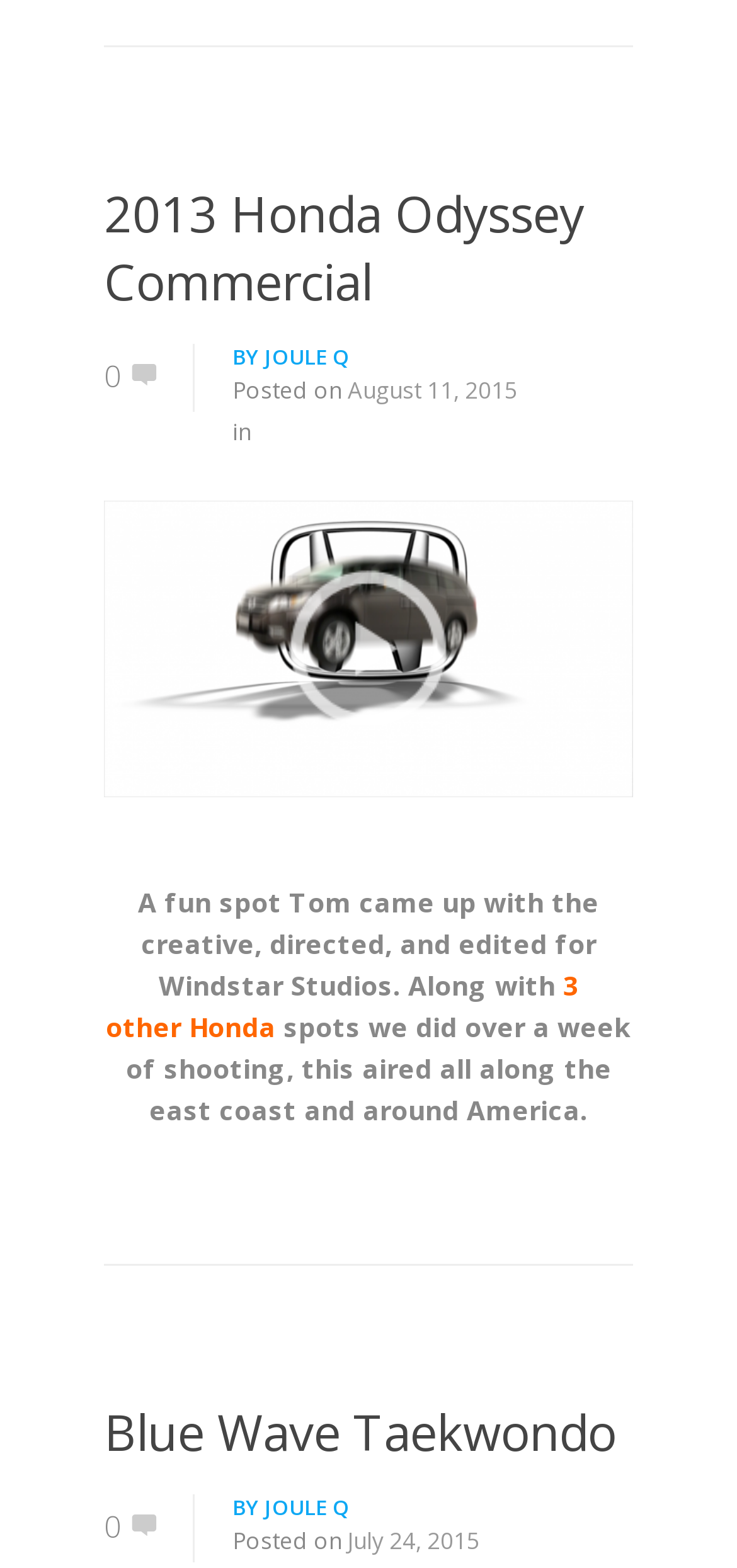Predict the bounding box of the UI element that fits this description: "August 11, 2015".

[0.472, 0.238, 0.703, 0.258]